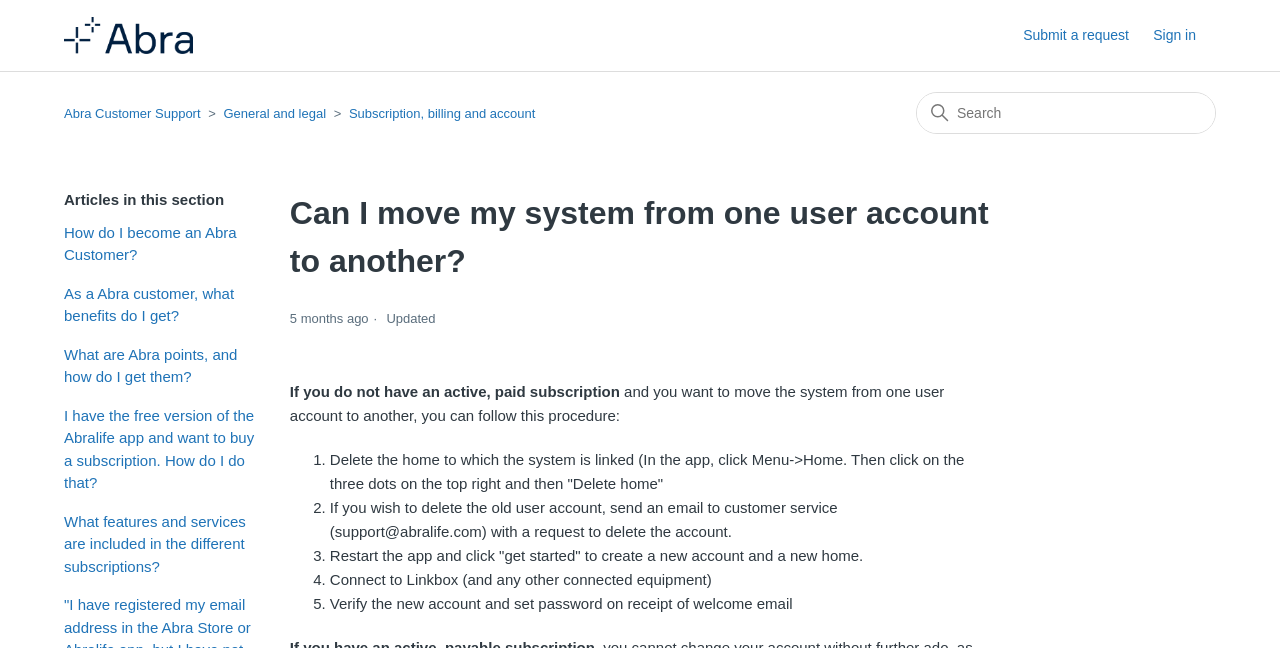What is the purpose of this webpage?
Using the image as a reference, answer with just one word or a short phrase.

Move system to another user account